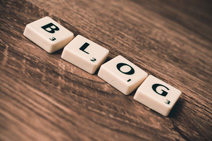Provide a thorough description of what you see in the image.

The image features scrabble-like tiles arranged to spell out the word "BLOG" against a background of textured wooden surface. This visual evokes a sense of creativity and engagement, reminiscent of personal or professional blogging. It symbolizes the sharing of thoughts, ideas, and experiences through written content, which can foster community and connection in the digital space. This image is associated with the "IHRA Blog," a platform likely dedicated to topics related to the International Holocaust Remembrance Alliance, where readers can explore various articles and insights.